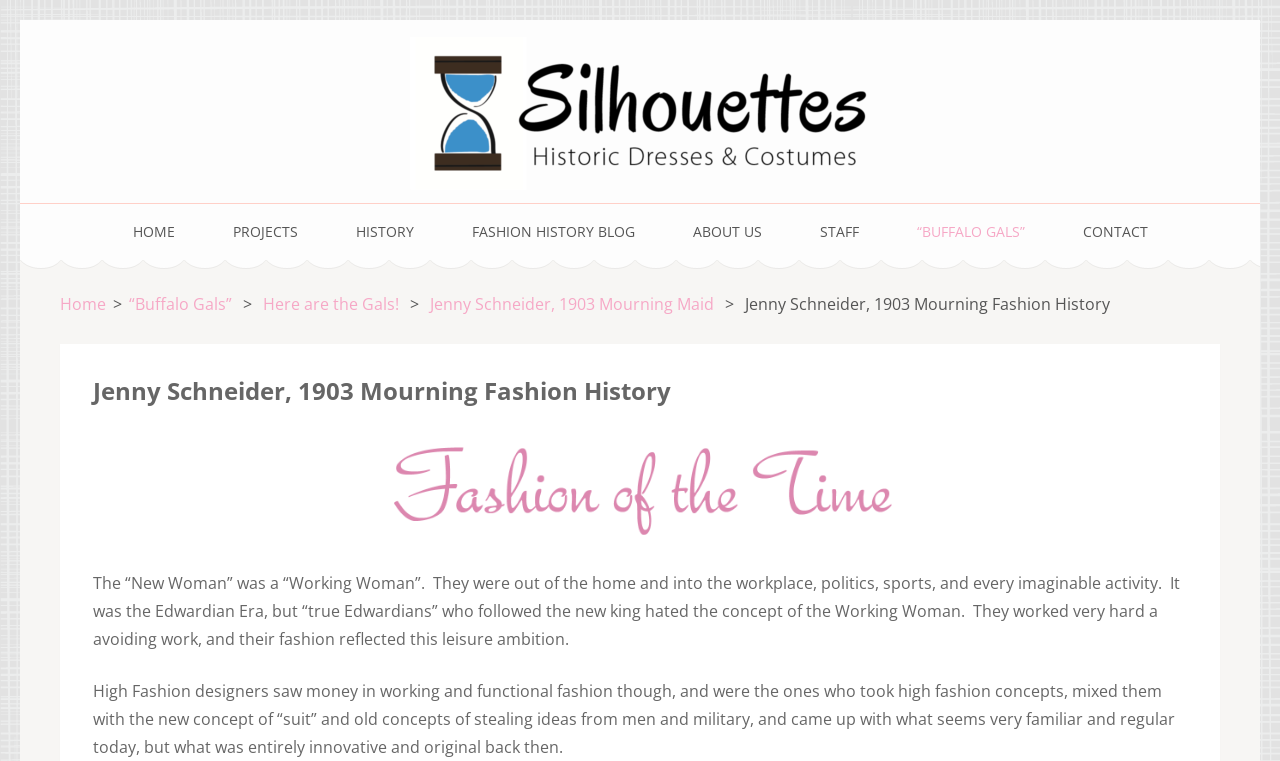What is the role of women being referred to in the text?
Refer to the image and provide a detailed answer to the question.

The text mentions 'The “New Woman” was a “Working Woman”.' This indicates that the role of women being referred to is that of a Working Woman, who is involved in various activities outside the home.